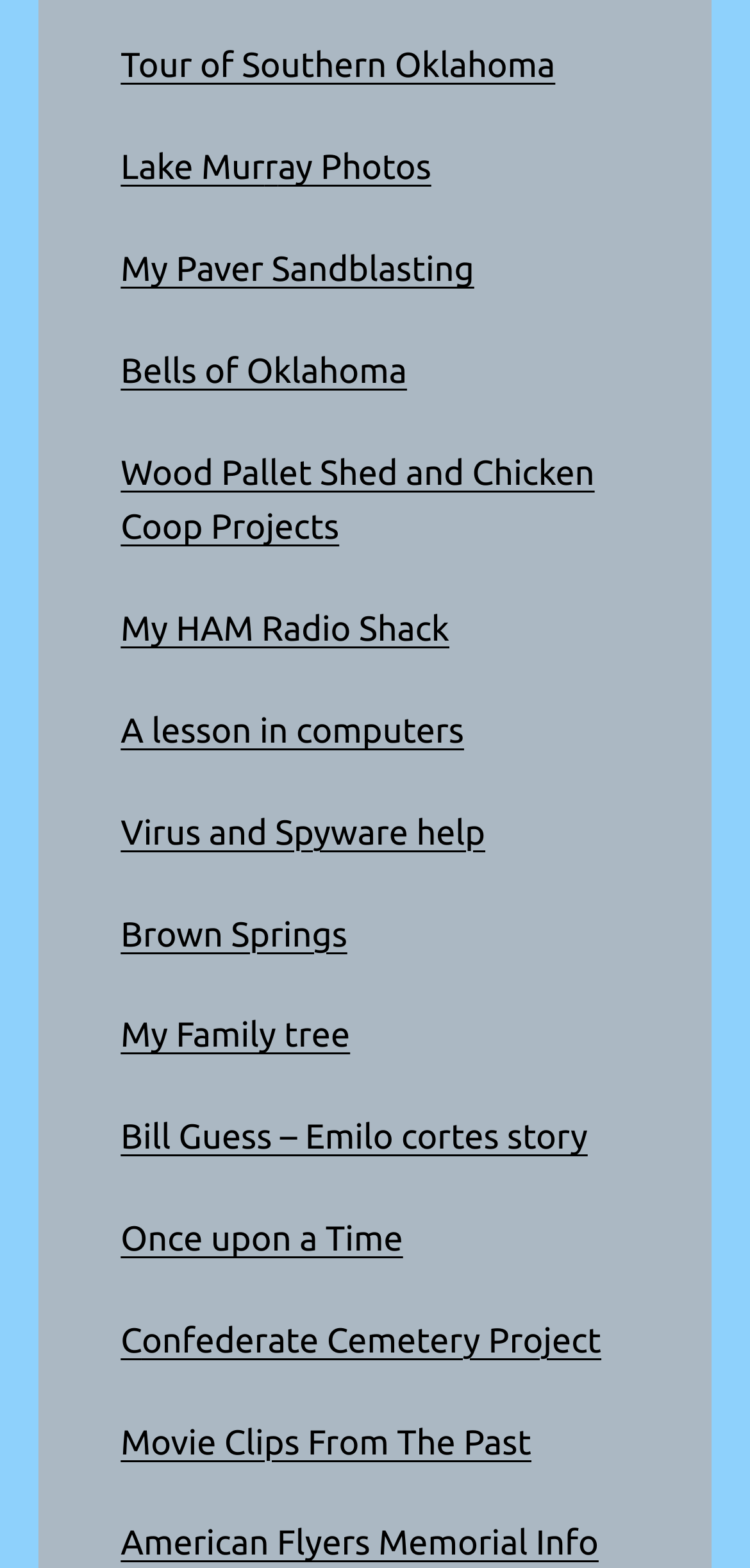What is the last link on the webpage?
Please provide a single word or phrase as the answer based on the screenshot.

American Flyers Memorial Info